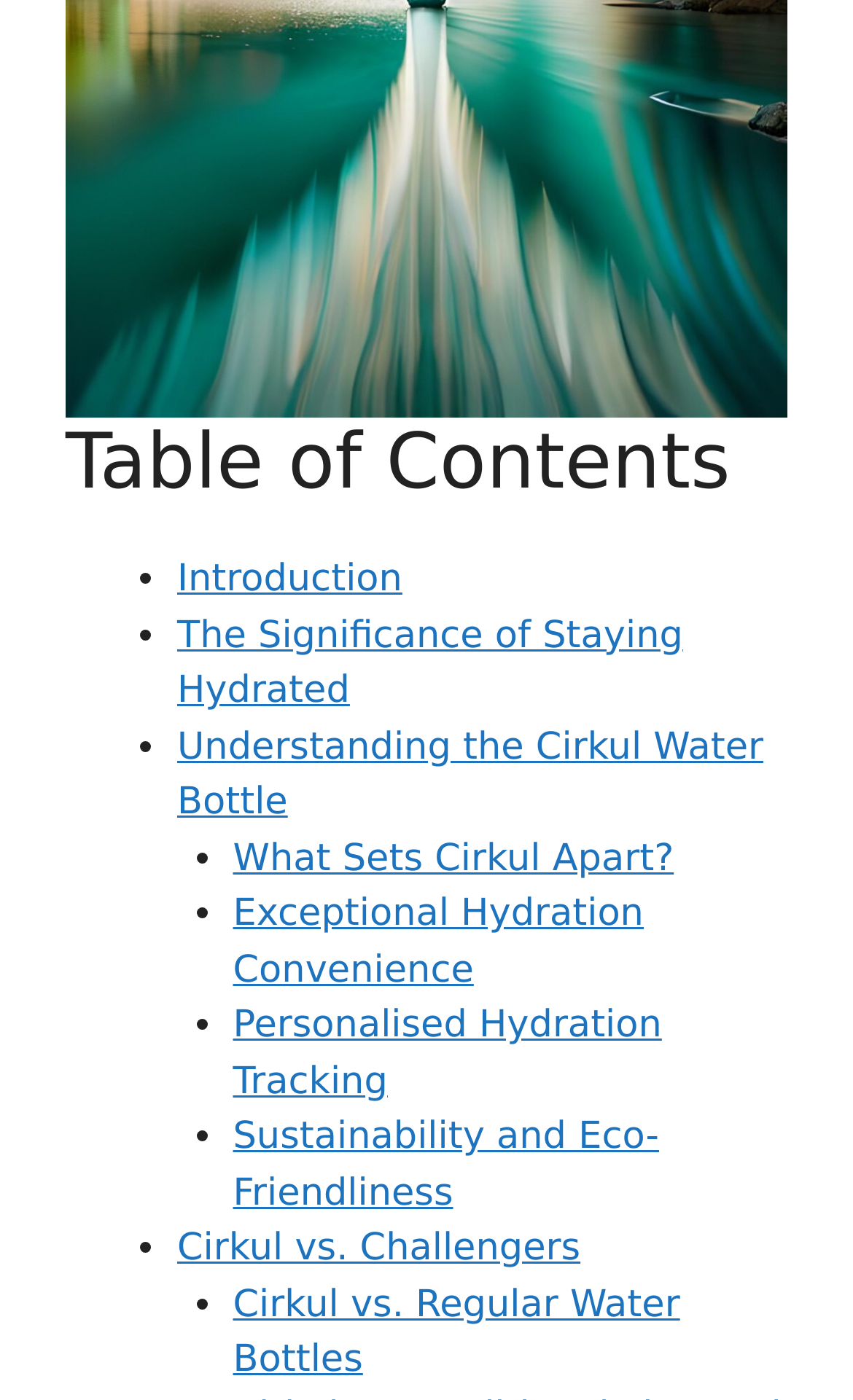Provide a single word or phrase to answer the given question: 
What is the main topic of the webpage?

Cirkul Water Bottle